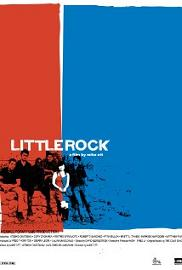Describe the image with as much detail as possible.

The image features a film poster for "Littlerock," directed by Mike Ott. The poster is characterized by a vibrant split design, with a bold red section on the left and a striking blue section on the right. At the center, prominently displayed, is the title "Littlerock" in large, white letters, capturing attention. Below the title, the phrase "Directed by Mike Ott" is also featured, indicating the creative mind behind the film. The poster includes images of characters or cast members laid against a textured background, hinting at the film's themes of connection and cultural experiences among Japanese tourists in a small California town. The design and color choices evoke a sense of curiosity and playfulness, inviting viewers to explore the story within.